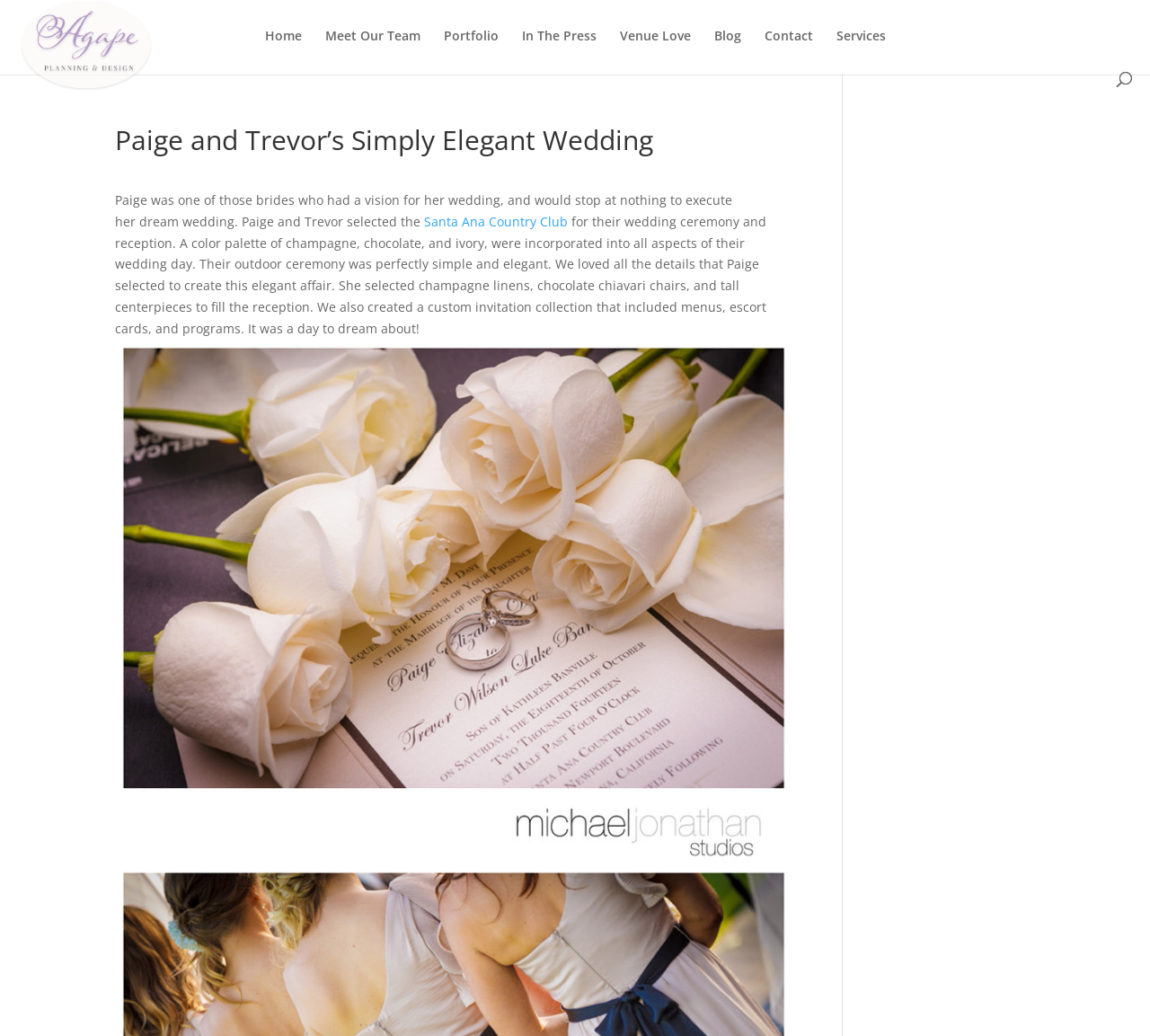Extract the primary heading text from the webpage.

Paige and Trevor’s Simply Elegant Wedding